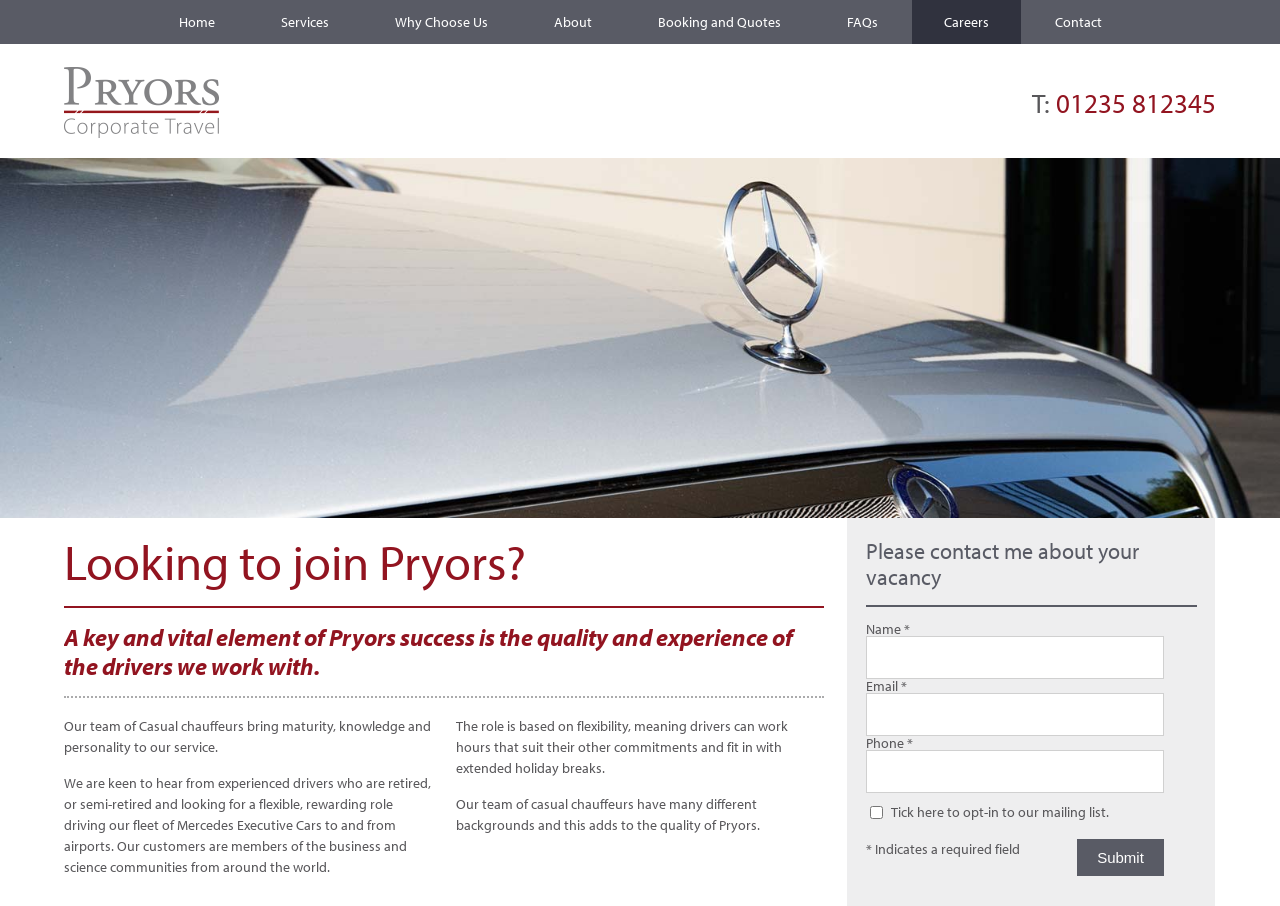What is the benefit of working as a casual chauffeur for Pryors?
Answer the question with detailed information derived from the image.

I found this information by reading the static text that mentions 'the role is based on flexibility, meaning drivers can work hours that suit their other commitments and fit in with extended holiday breaks'.